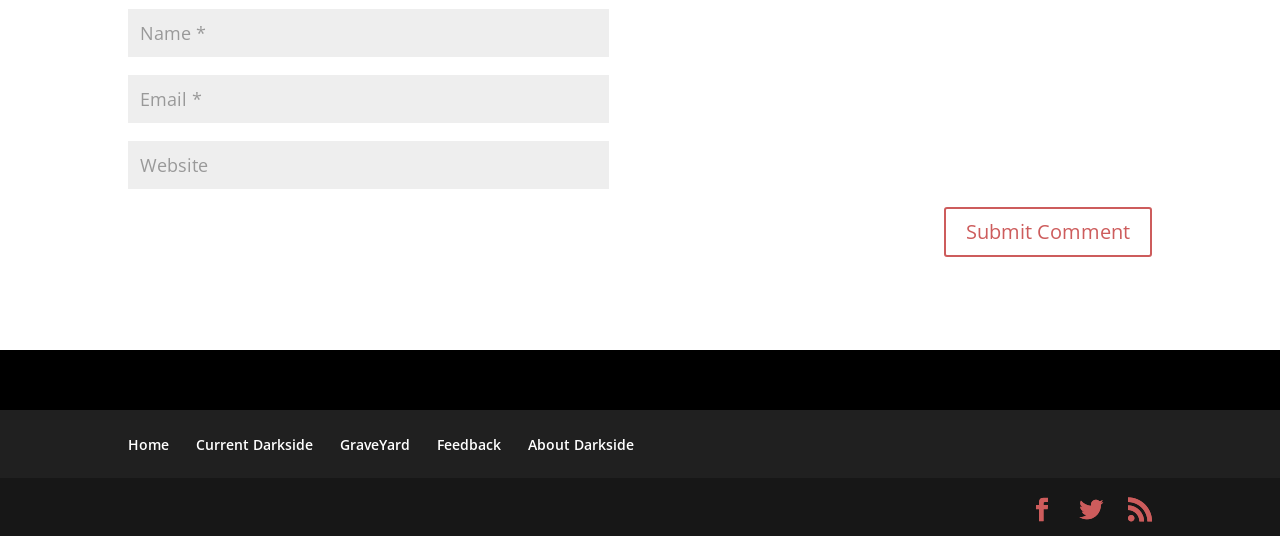What is the position of the 'Submit Comment' button?
Provide a concise answer using a single word or phrase based on the image.

Bottom right